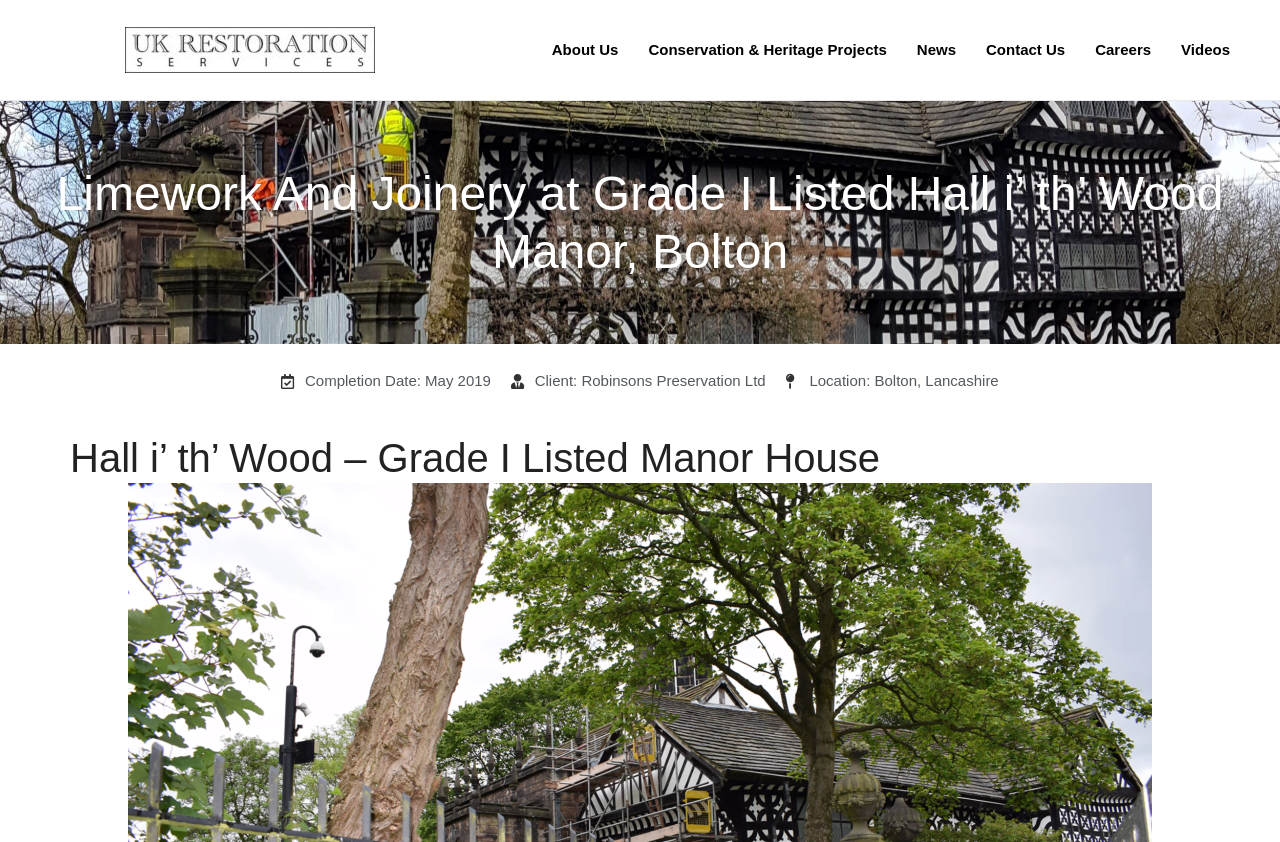Provide an in-depth caption for the elements present on the webpage.

The webpage is about Hall i' th' Wood Manor, a Grade I Listed 16th Century building in Bolton, Greater Manchester. At the top left corner, there is a UKRS website logo, which is an image with a link to the UKRS website. 

Below the logo, there is a navigation menu that spans across the top of the page, containing links to various sections such as "About Us", "Conservation & Heritage Projects", "News", "Contact Us", "Careers", and "Videos". 

A large background image occupies the majority of the page, taking up the entire width and about a third of the page's height from the top. 

Above the background image, there is a heading that reads "Limework And Joinery at Grade I Listed Hall i’ th’ Wood Manor, Bolton". Below this heading, there are three lines of text, each providing information about the project: the completion date, the client, and the location. 

Further down the page, there is another heading that reads "Hall i’ th’ Wood – Grade I Listed Manor House", which is centered and takes up about two-thirds of the page's width.